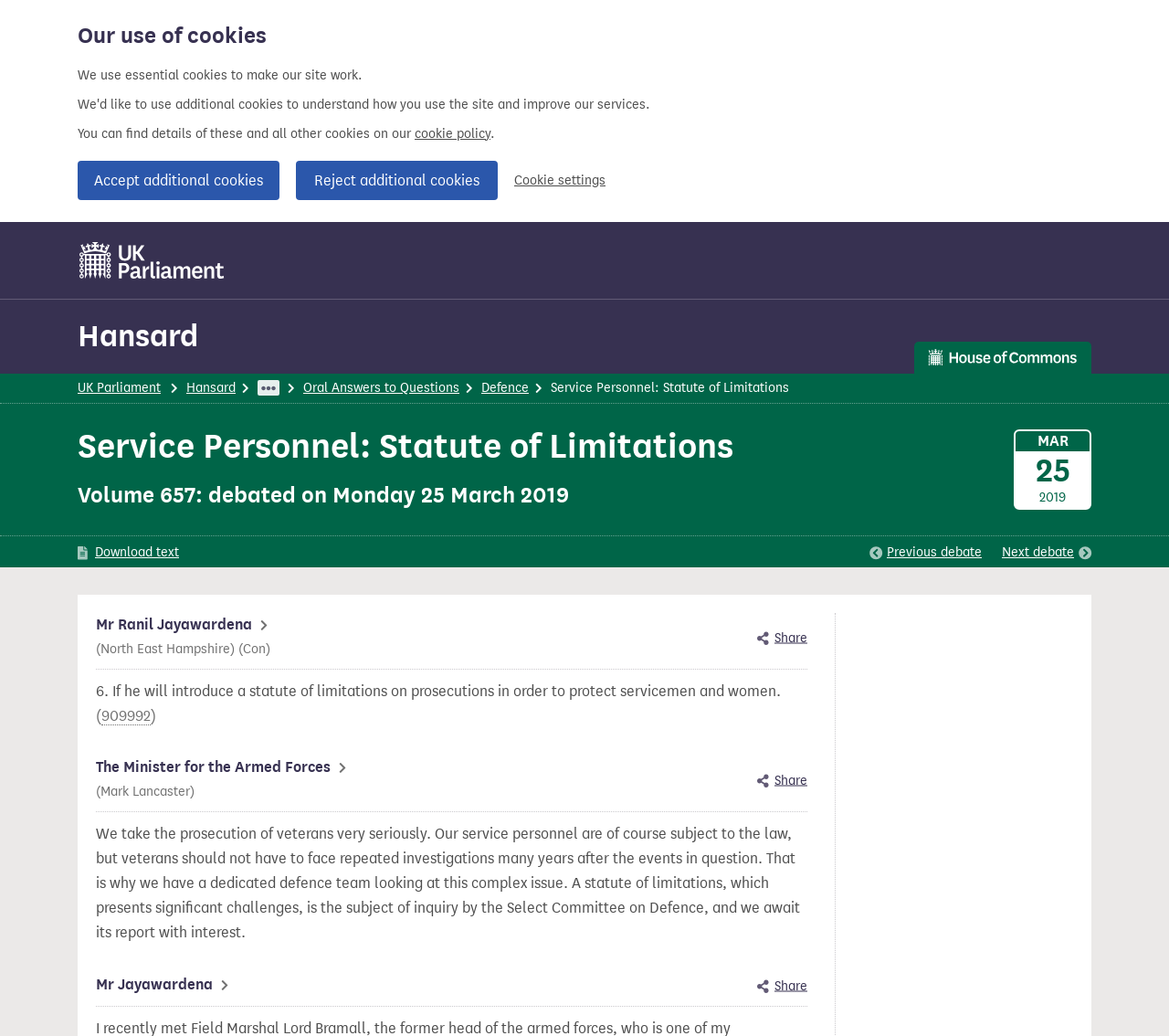Reply to the question with a single word or phrase:
Who asked the question about statute of limitations?

Mr Ranil Jayawardena